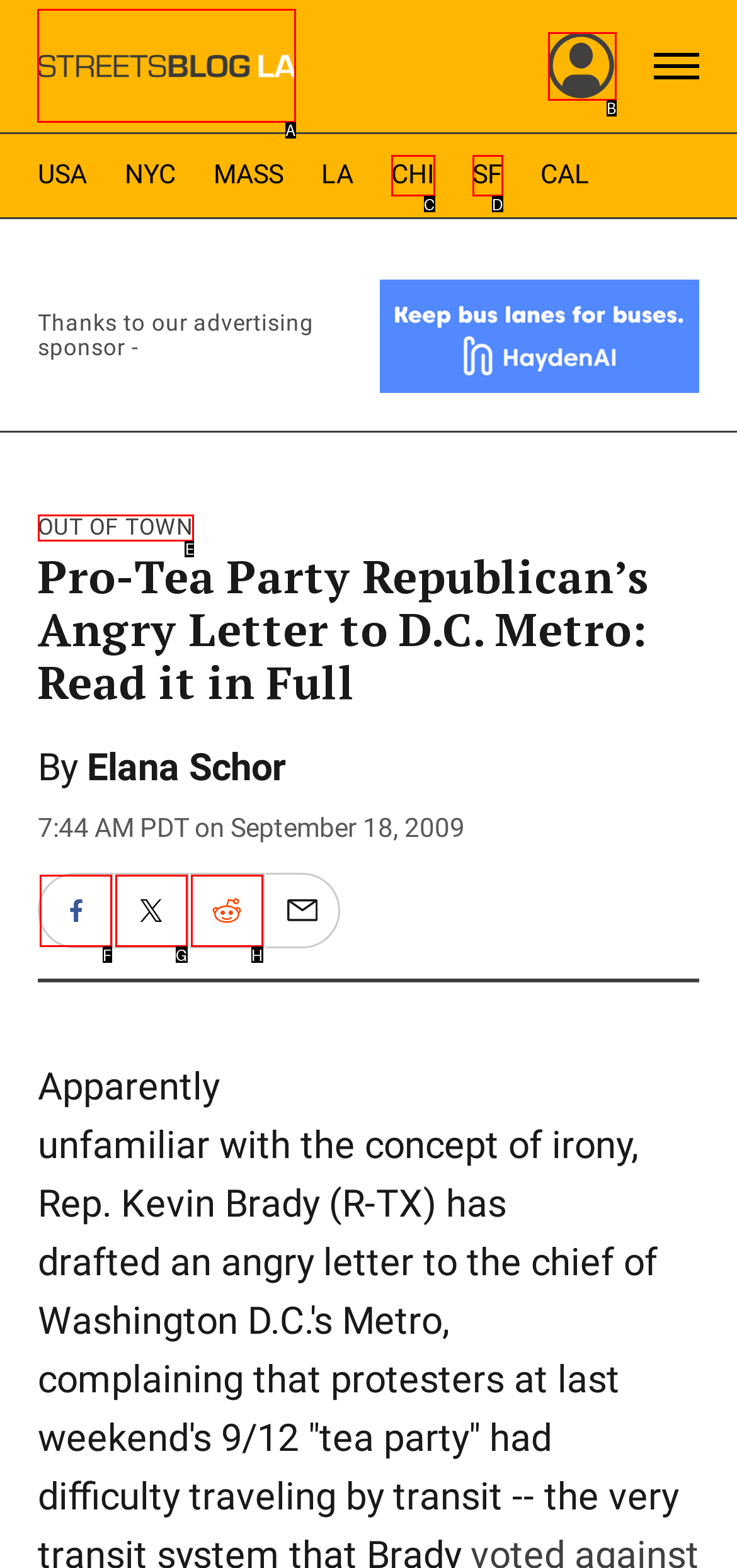For the instruction: Click Streetsblog Los Angeles home, which HTML element should be clicked?
Respond with the letter of the appropriate option from the choices given.

A